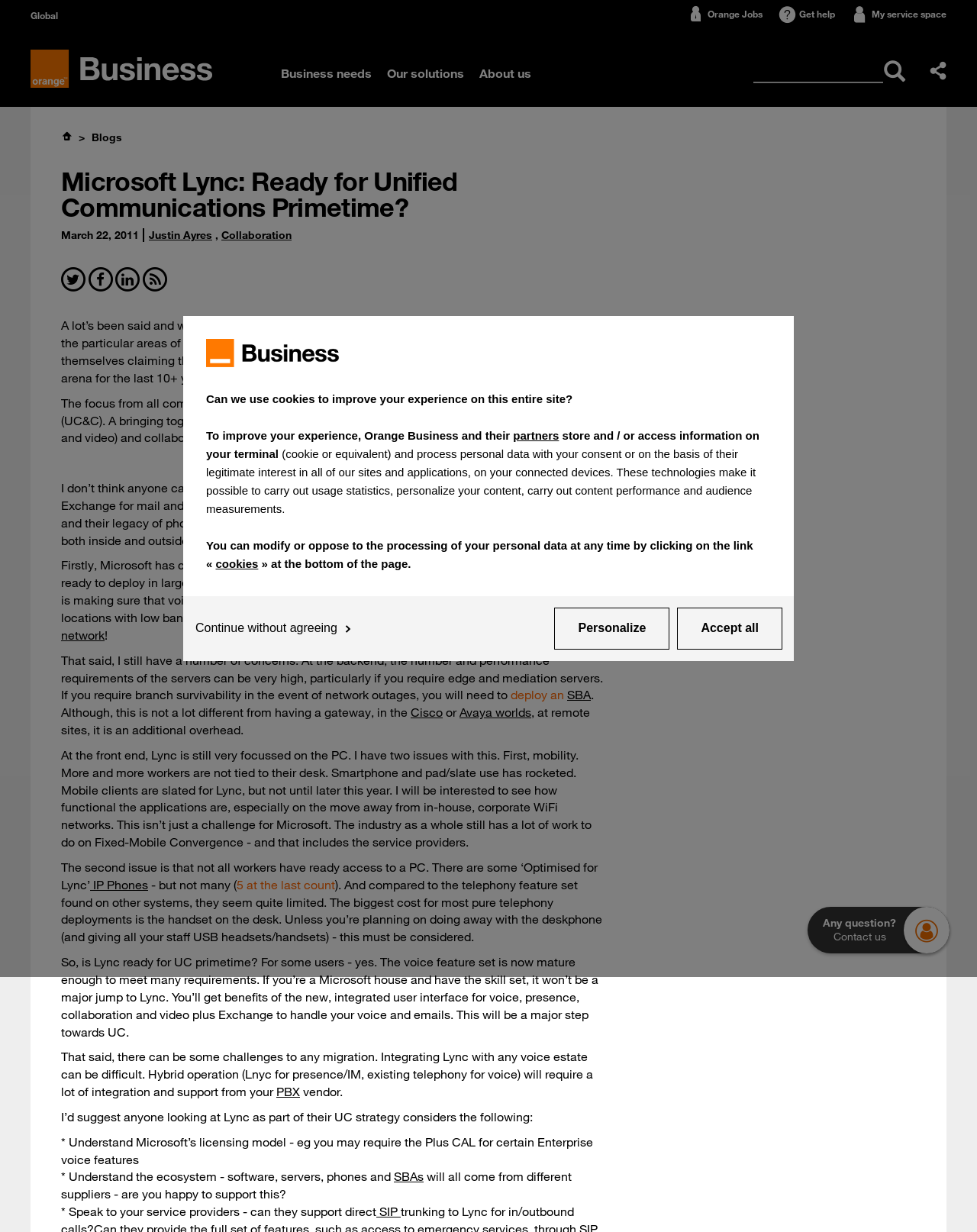Given the element description OCS, identify the bounding box coordinates for the UI element on the webpage screenshot. The format should be (top-left x, top-left y, bottom-right x, bottom-right y), with values between 0 and 1.

[0.538, 0.258, 0.564, 0.27]